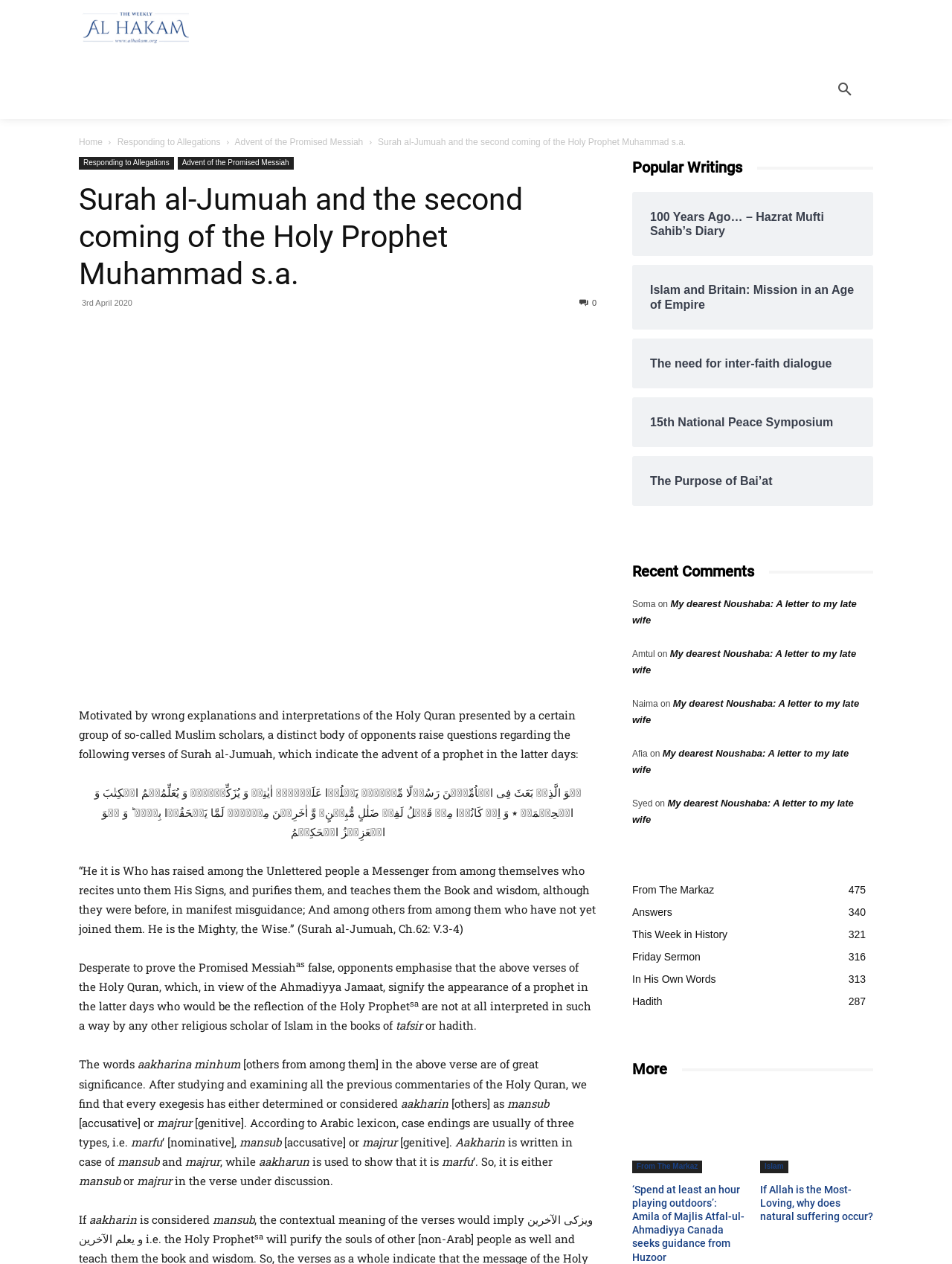Observe the image and answer the following question in detail: What is the title of the webpage?

The title of the webpage can be found in the heading element at the top of the page, which is 'Surah al-Jumuah and the second coming of the Holy Prophet Muhammad s.a.'.